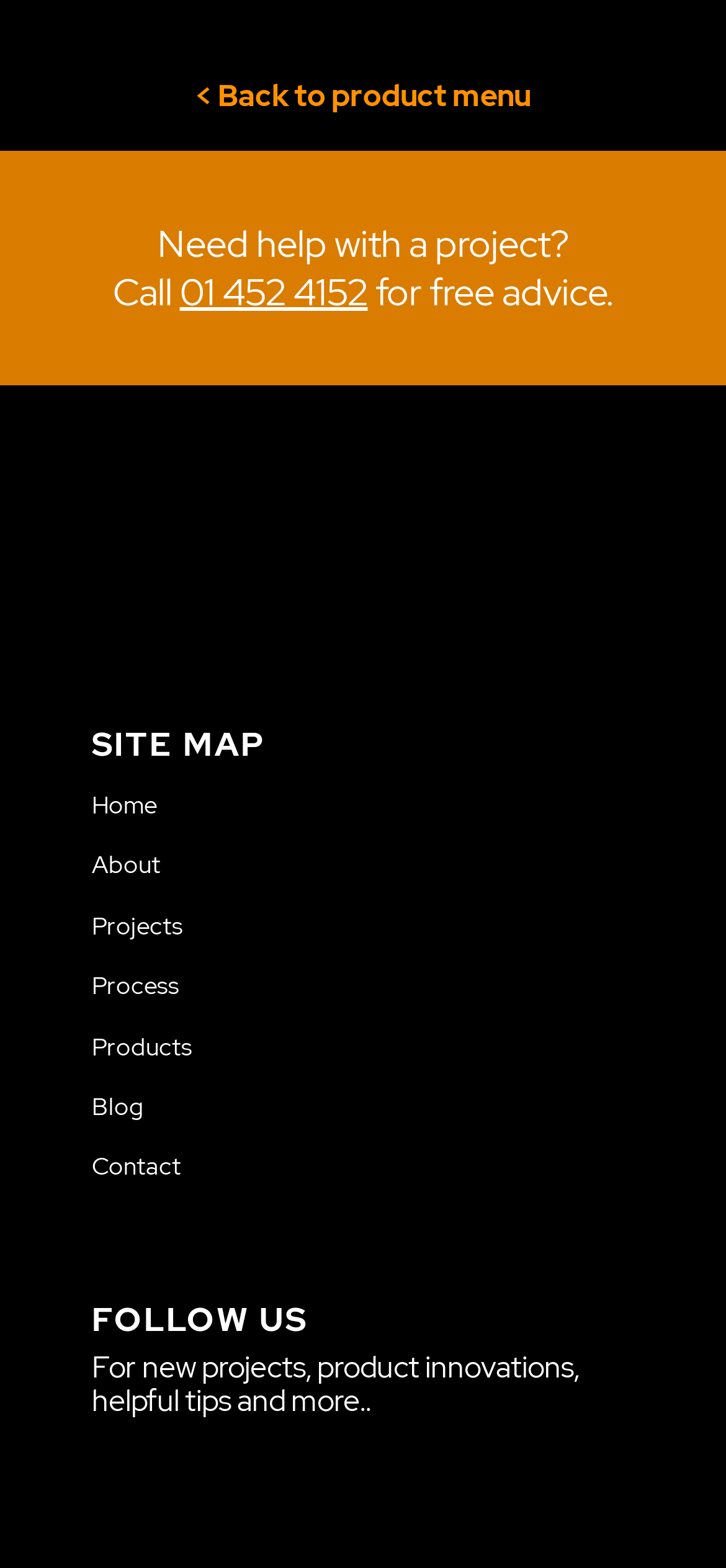Can you specify the bounding box coordinates for the region that should be clicked to fulfill this instruction: "call for free advice".

[0.247, 0.171, 0.506, 0.202]